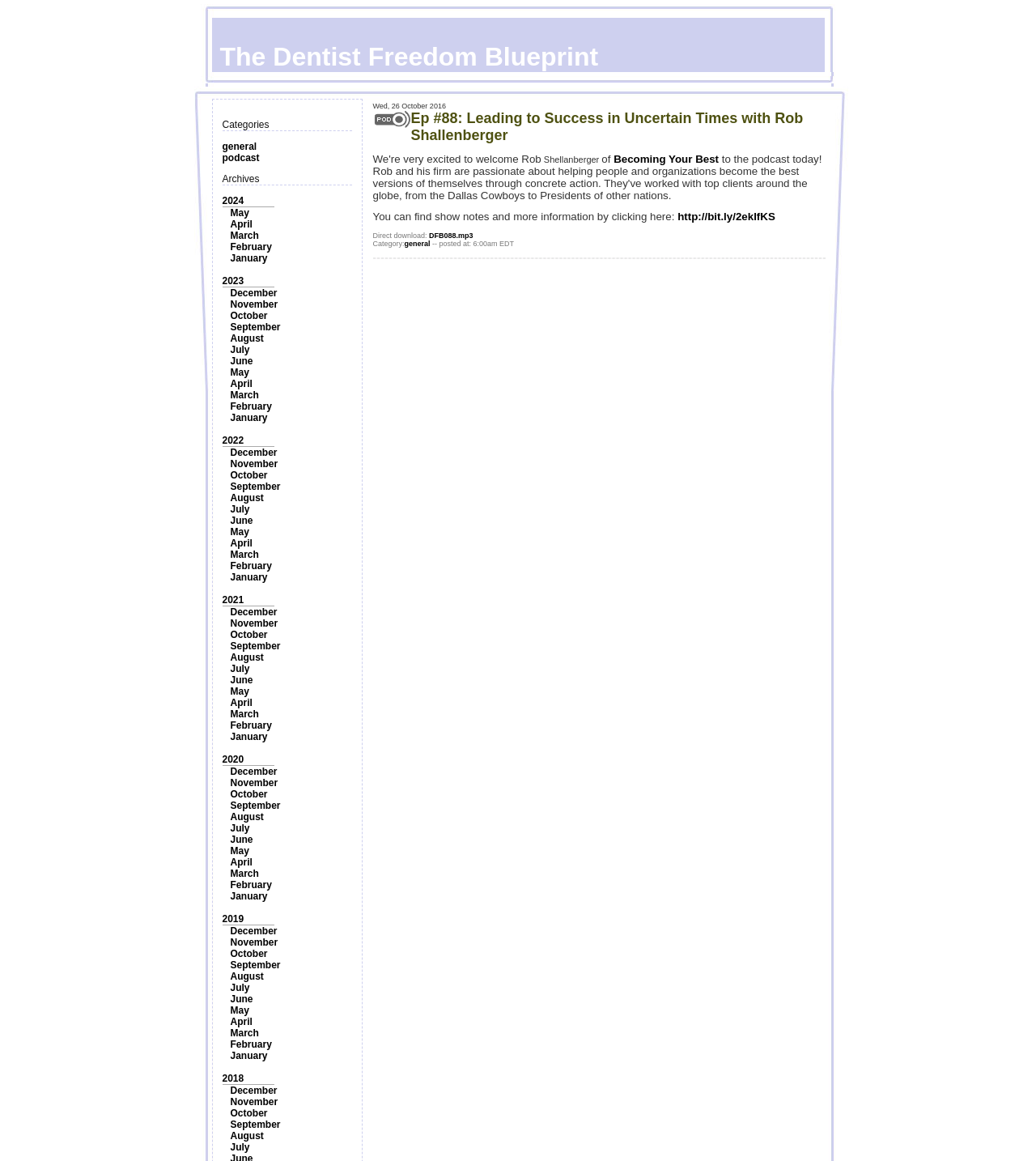Please study the image and answer the question comprehensively:
How many months are listed in the archives?

I counted the number of link elements with month names, such as 'January', 'February', and so on, and found that there are 12 months listed in the archives.